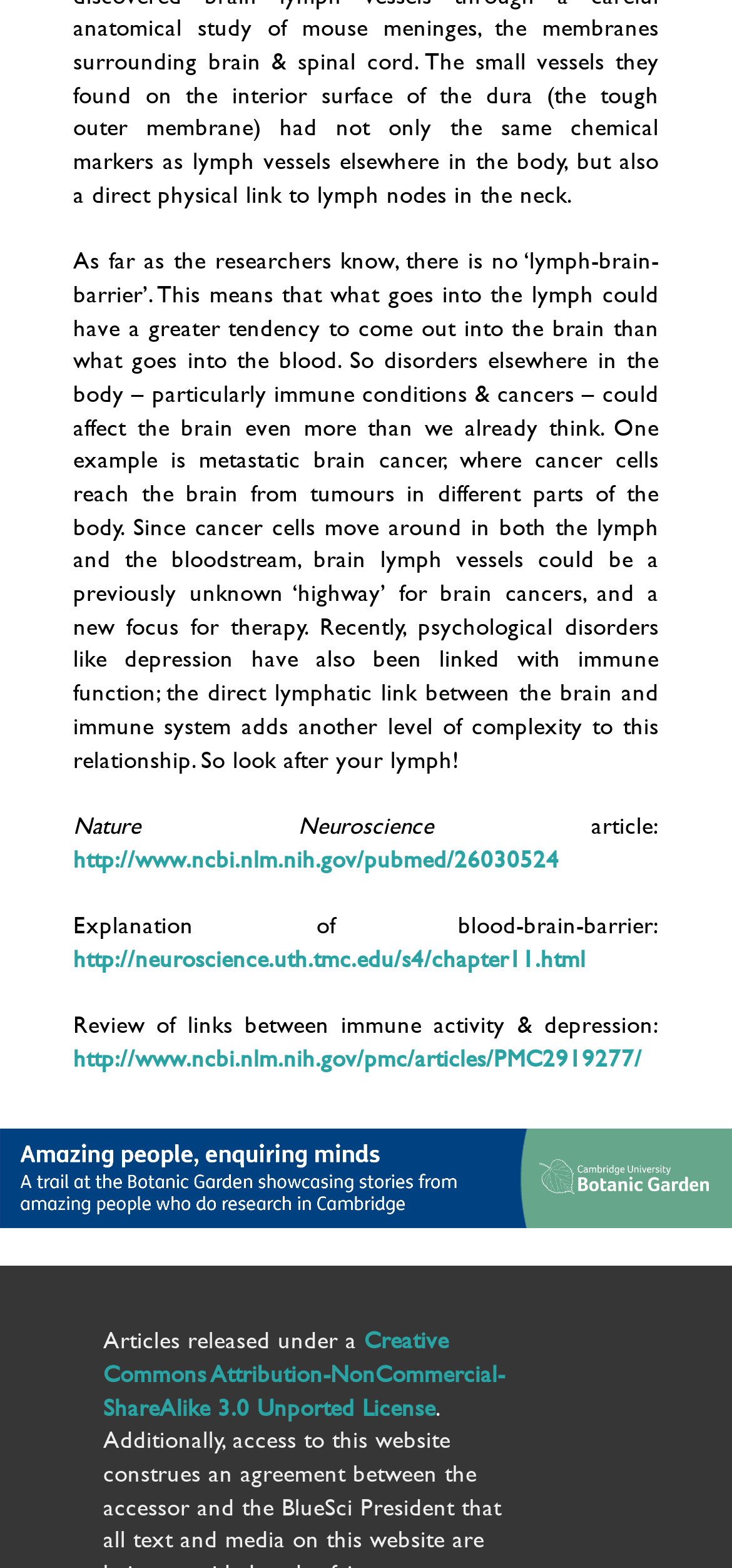Based on what you see in the screenshot, provide a thorough answer to this question: What is the topic of the article?

The webpage discusses the discovery of a lymphatic link to the brain, which could have implications for our understanding of brain disorders and cancers. The article explores the potential consequences of this discovery.